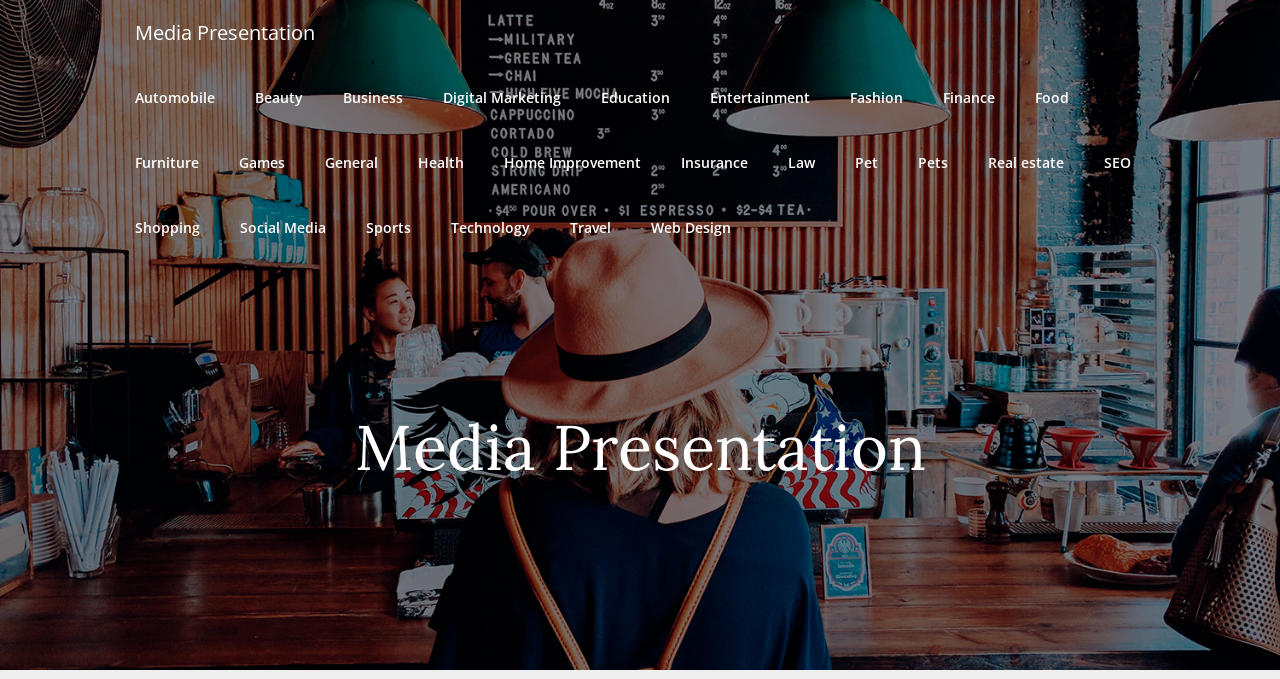What is the category that is located at the top-left corner of the webpage?
Please provide a single word or phrase as your answer based on the image.

Media Presentation